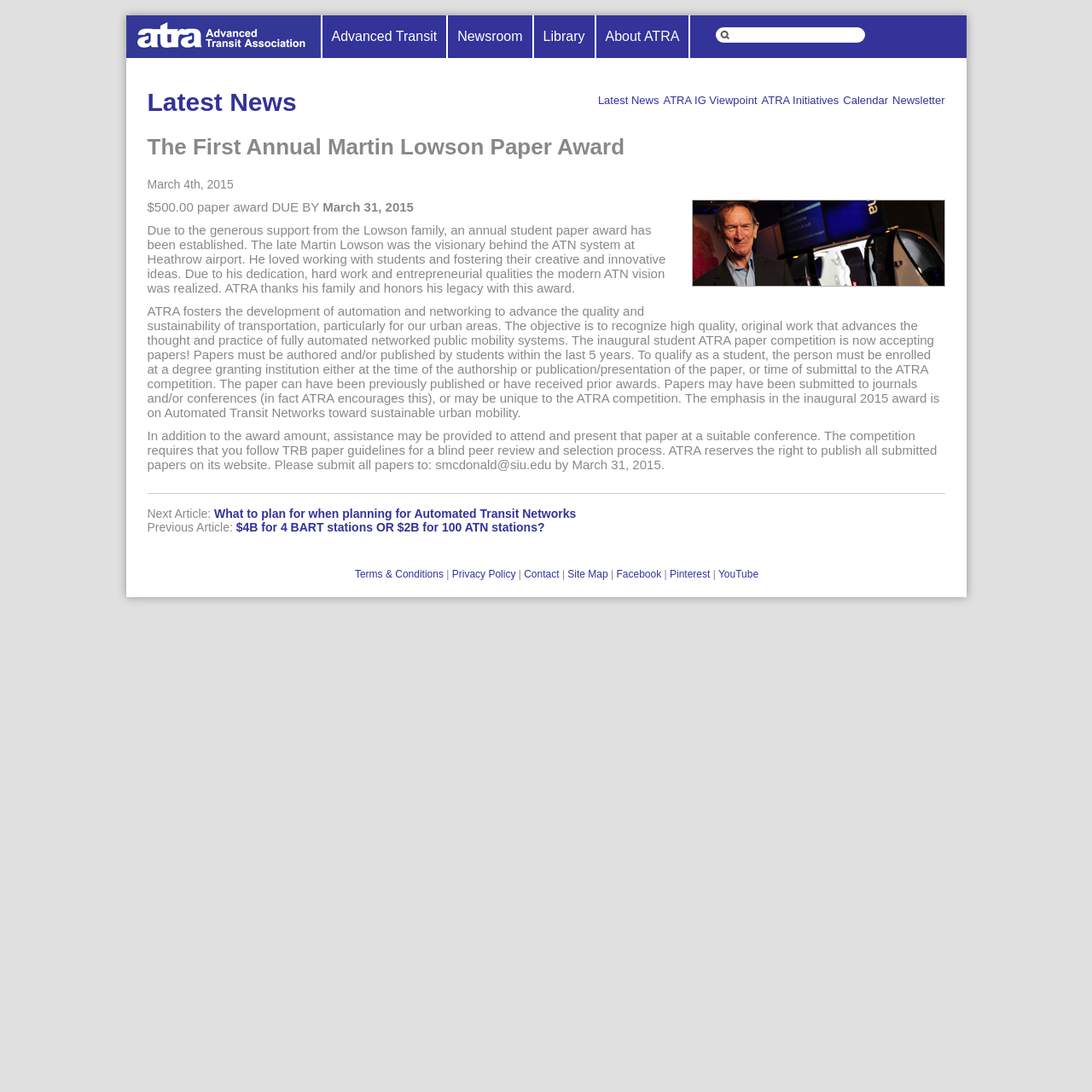Locate the bounding box coordinates of the UI element described by: "Calendar". The bounding box coordinates should consist of four float numbers between 0 and 1, i.e., [left, top, right, bottom].

[0.772, 0.086, 0.813, 0.098]